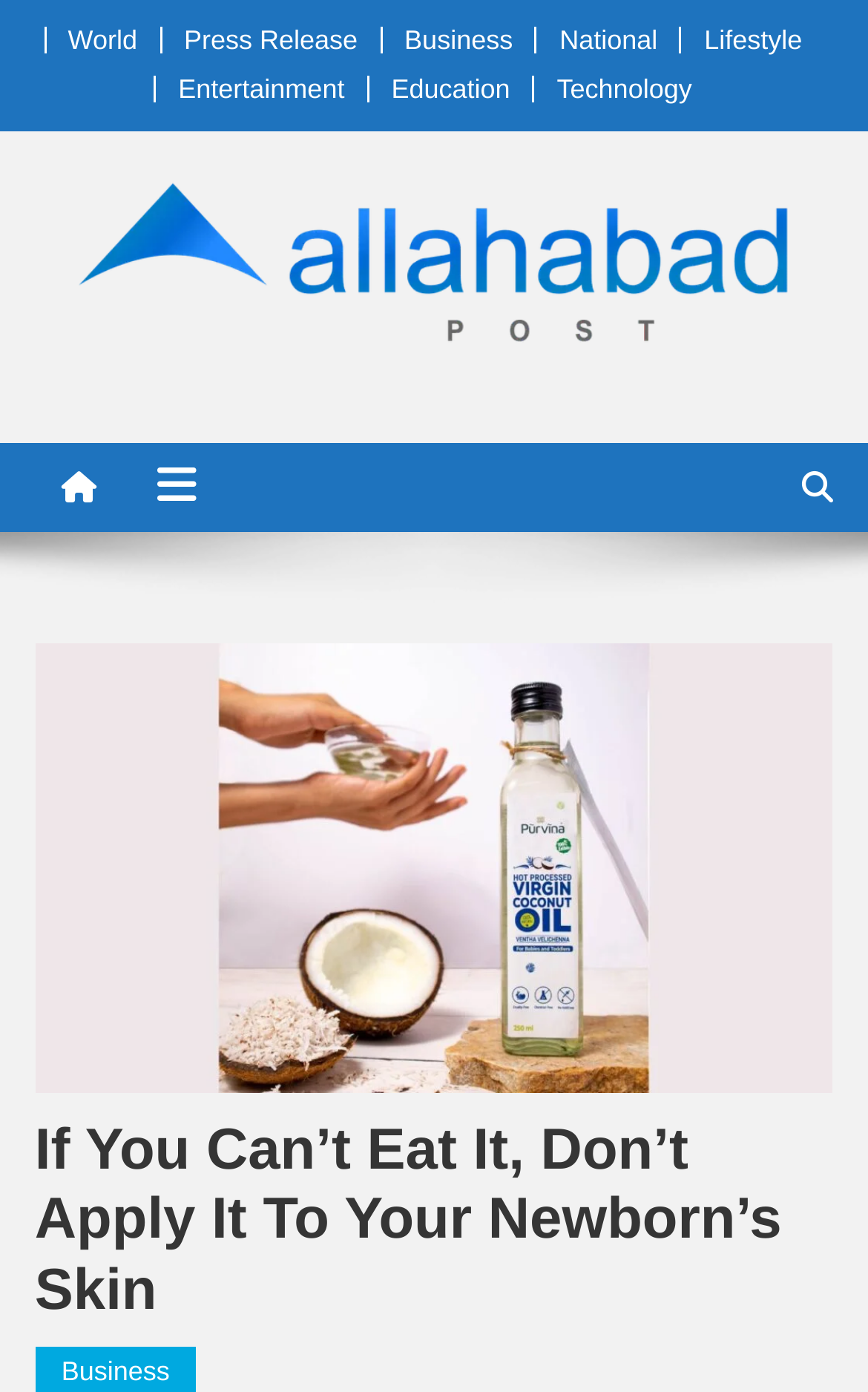Pinpoint the bounding box coordinates of the clickable element needed to complete the instruction: "go to World news". The coordinates should be provided as four float numbers between 0 and 1: [left, top, right, bottom].

[0.078, 0.018, 0.158, 0.04]